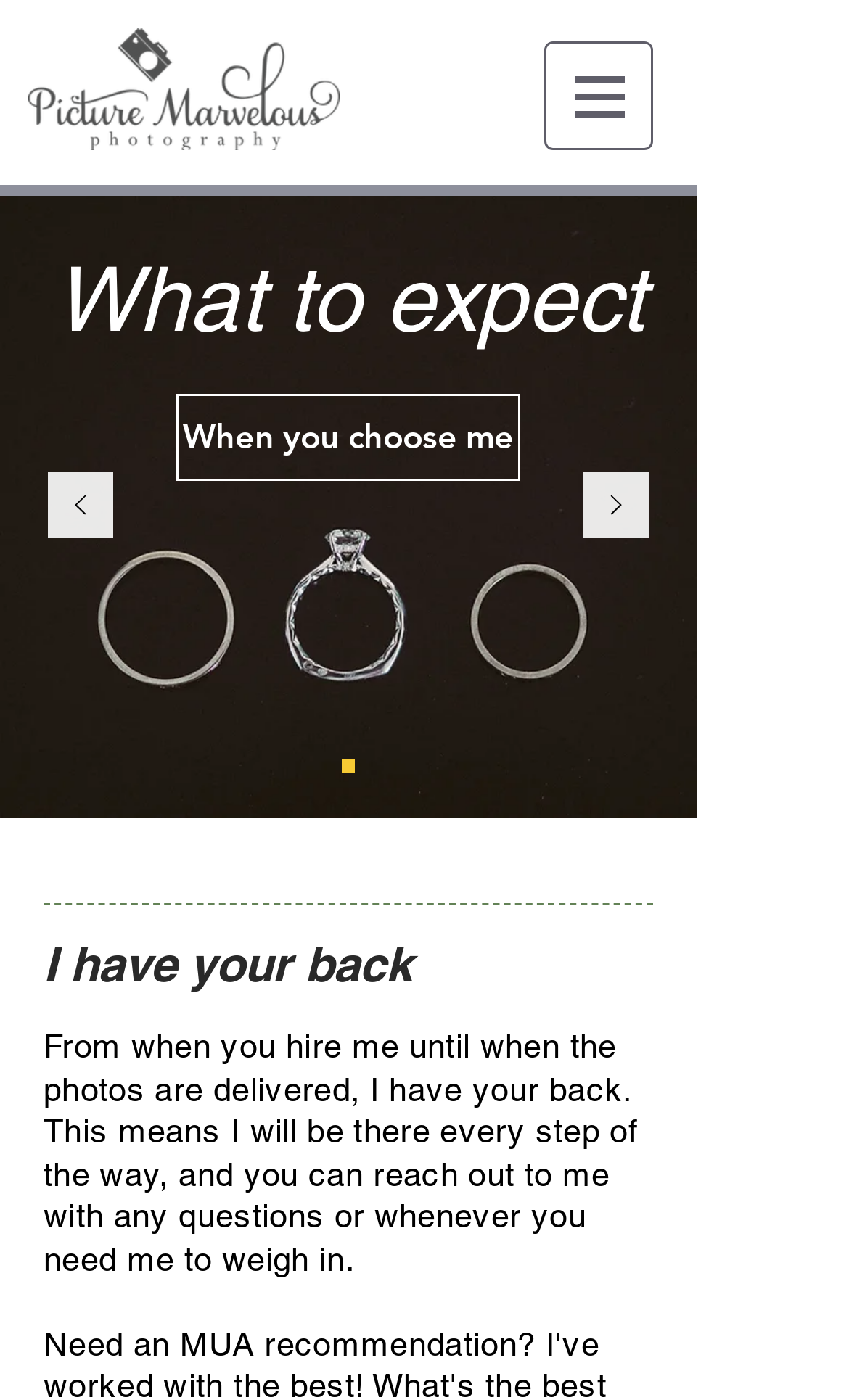What is the purpose of this website?
Look at the screenshot and give a one-word or phrase answer.

Photography service